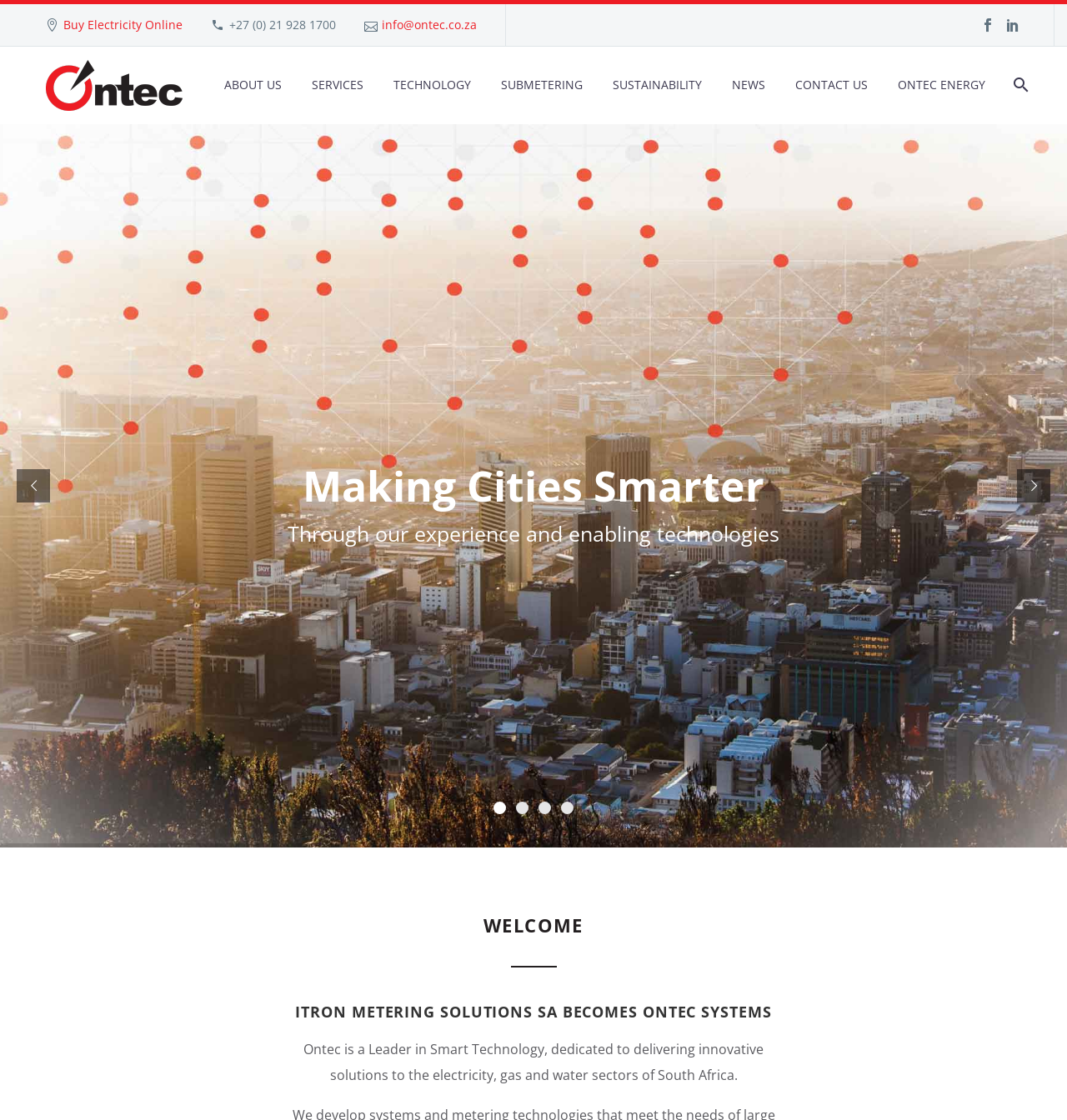Generate a thorough caption detailing the webpage content.

The webpage is about Ontec Systems, a company that develops systems and smart metering solutions. At the top left corner, there is a logo of Ontec, accompanied by a smaller version of the same logo. Below the logo, there are three links: "Buy Electricity Online", a phone number "+27 (0) 21 928 1700", and an email address "info@ontec.co.za". 

To the right of these links, there are two social media icons. 

The main navigation menu is located below, consisting of eight links: "ABOUT US", "SERVICES", "TECHNOLOGY", "SUBMETERING", "SUSTAINABILITY", "NEWS", "CONTACT US", and "ONTEC ENERGY". 

In the middle of the page, there is a section with a heading "Making Cities Smarter" and a paragraph of text describing how Ontec achieves this through its experience and enabling technologies. 

Further down, there is a section with a heading "WELCOME" and another section with a heading "ITRON METERING SOLUTIONS SA BECOMES ONTEC SYSTEMS". 

At the bottom of the page, there is a section with a heading that is not explicitly stated, but the text describes Ontec as a leader in smart technology, dedicated to delivering innovative solutions to the electricity, gas, and water sectors of South Africa.